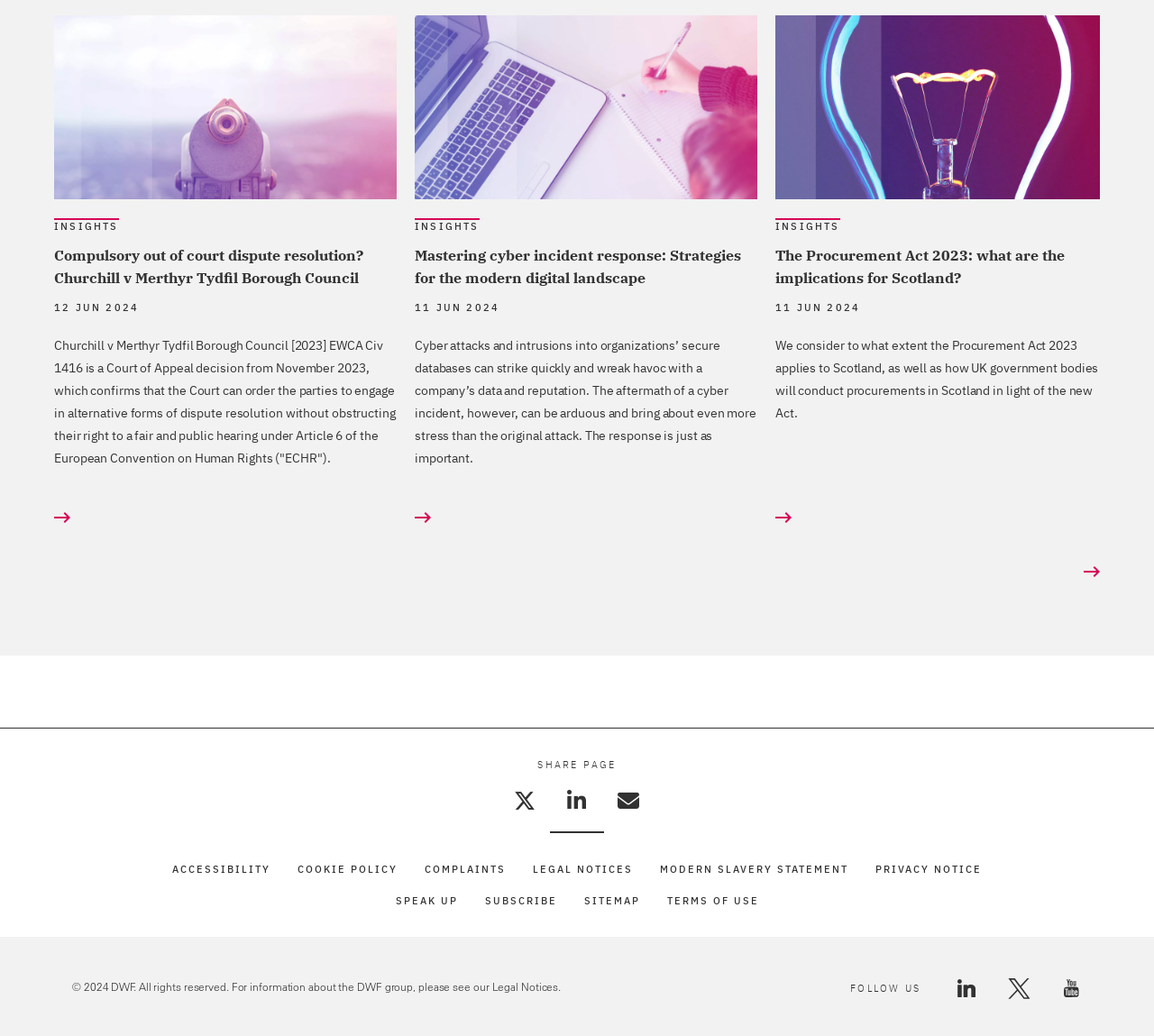Locate the bounding box coordinates of the clickable region to complete the following instruction: "Click the 'Menu' link."

None